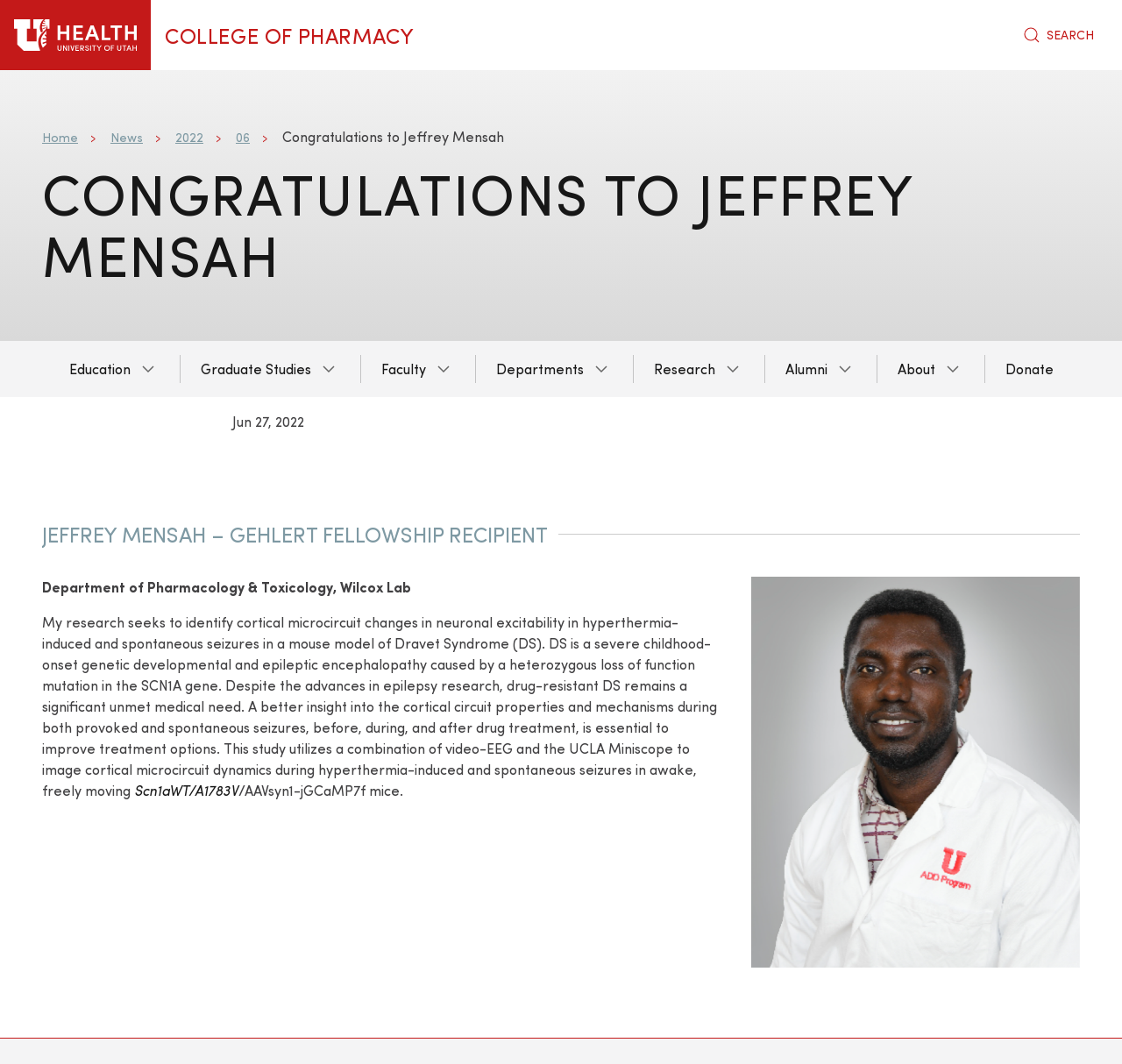What is the name of the fellowship recipient?
Your answer should be a single word or phrase derived from the screenshot.

Jeffrey Mensah